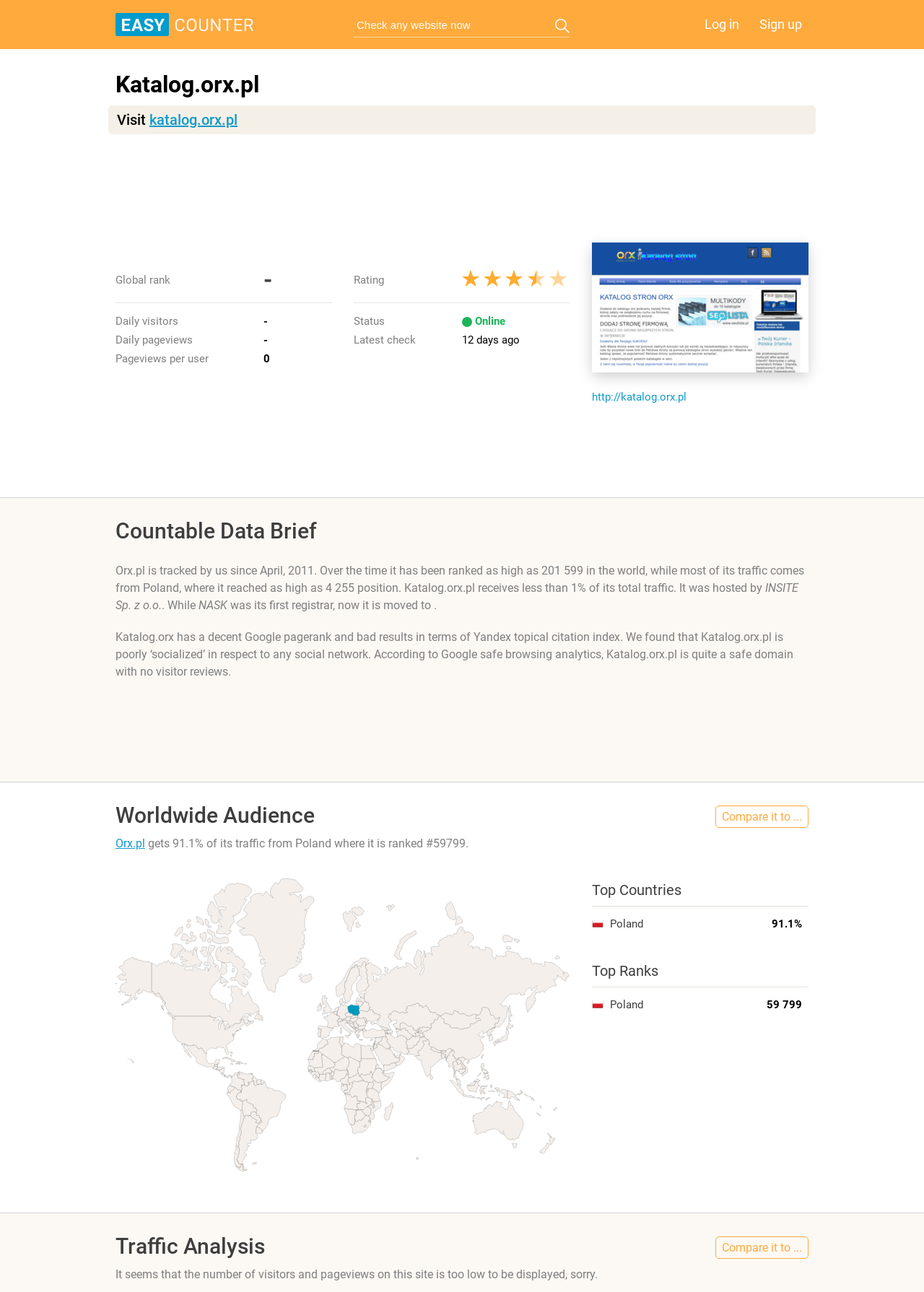Locate the bounding box coordinates of the UI element described by: "aria-label="Advertisement" name="aswift_2" title="Advertisement"". The bounding box coordinates should consist of four float numbers between 0 and 1, i.e., [left, top, right, bottom].

[0.125, 0.544, 0.875, 0.594]